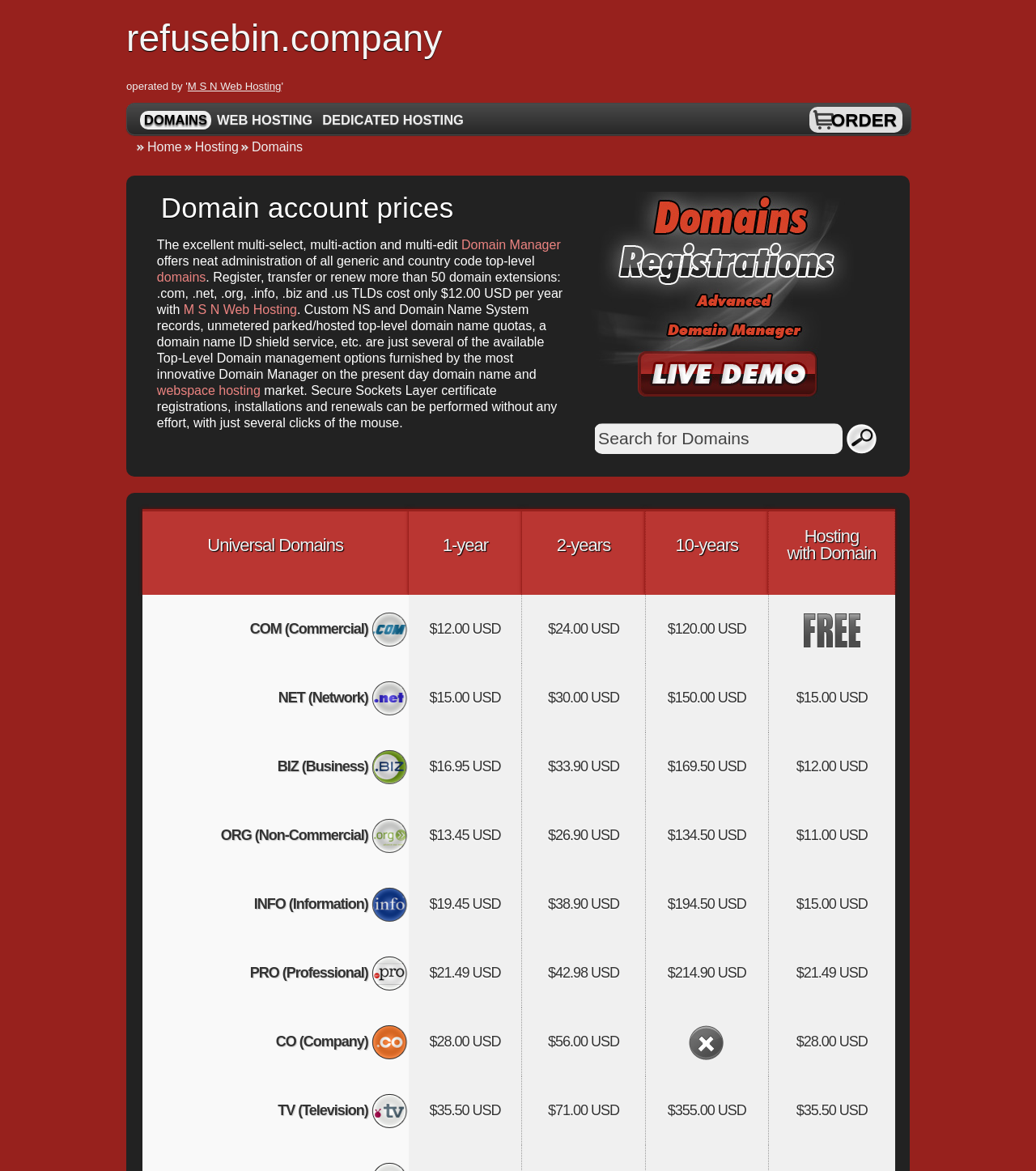Pinpoint the bounding box coordinates of the element to be clicked to execute the instruction: "Order now".

[0.798, 0.091, 0.87, 0.115]